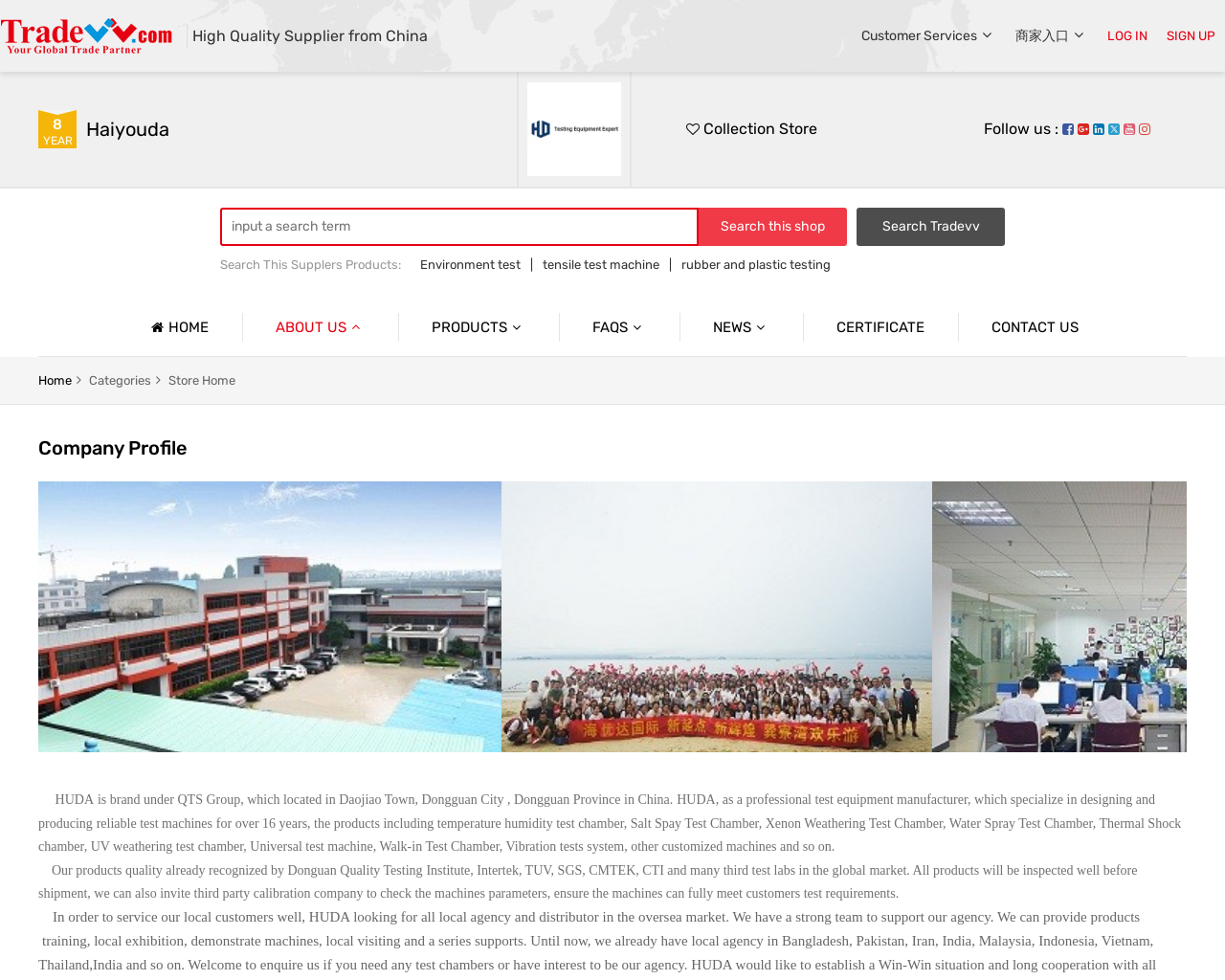Give a detailed account of the webpage.

This webpage appears to be a company profile page for a Chinese supplier of testing equipment, specifically environment chamber tests, tension machines, and optical tests. 

At the top of the page, there is a navigation menu with links to "Customer Services", "商家入口" (Merchant Entry), "LOG IN", and "SIGN UP". Below this, there is a brief introduction to the company, "High Quality Supplier from China". 

On the left side of the page, there is a search bar with a button to search the shop or Tradevv. Below this, there are links to various product categories, including "Environment test", "tensile test machine", "rubber and plastic testing", and more. 

In the main content area, there is a brief overview of the company, HUDA Tester, which is a brand under QTS Group. The company is a professional test equipment manufacturer with over 16 years of experience, specializing in designing and producing reliable test machines. The products include temperature humidity test chambers, salt spray test chambers, and more. 

The company's products have been recognized by various quality testing institutes, and all products are inspected before shipment. The company is also looking for local agencies and distributors in the overseas market and offers support to its agencies.

There are also links to other sections of the website, including "ABOUT US", "PRODUCTS", "FAQS", "NEWS", and "CERTIFICATE". At the bottom of the page, there are social media links and a copyright notice.